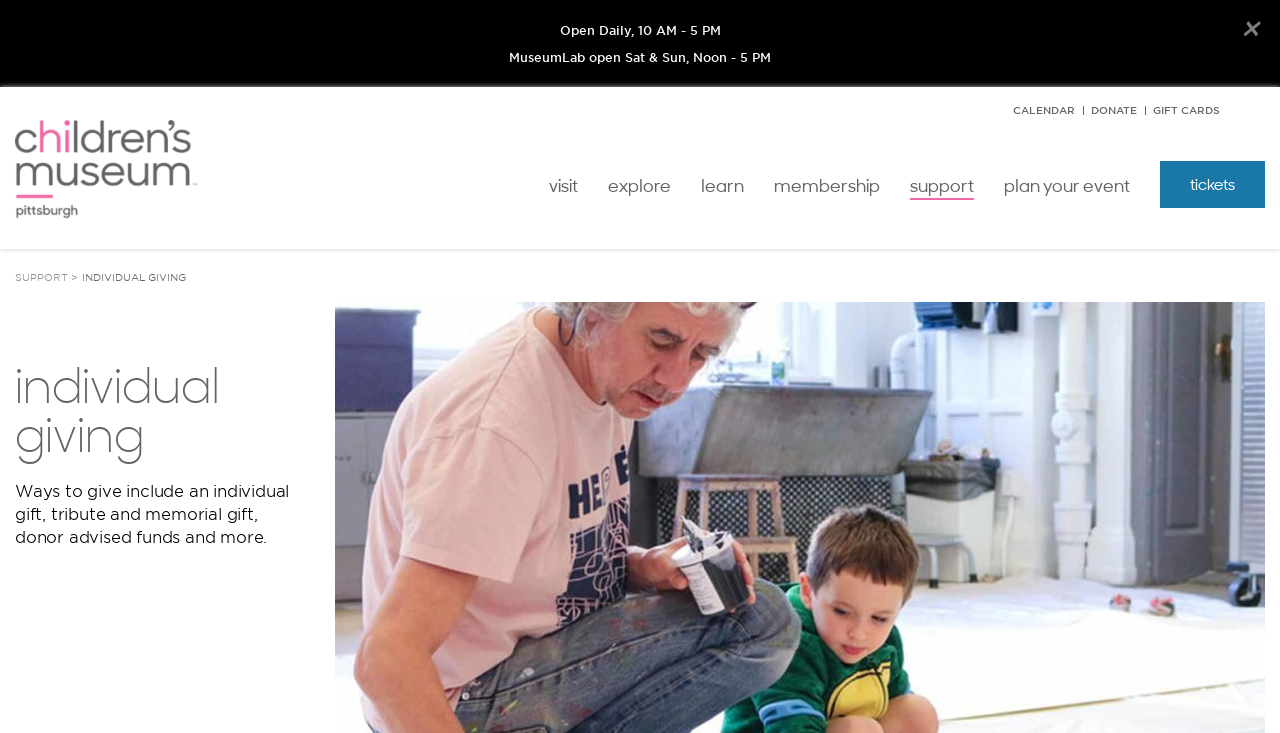Please identify the bounding box coordinates of the region to click in order to complete the given instruction: "click donate". The coordinates should be four float numbers between 0 and 1, i.e., [left, top, right, bottom].

[0.846, 0.142, 0.894, 0.159]